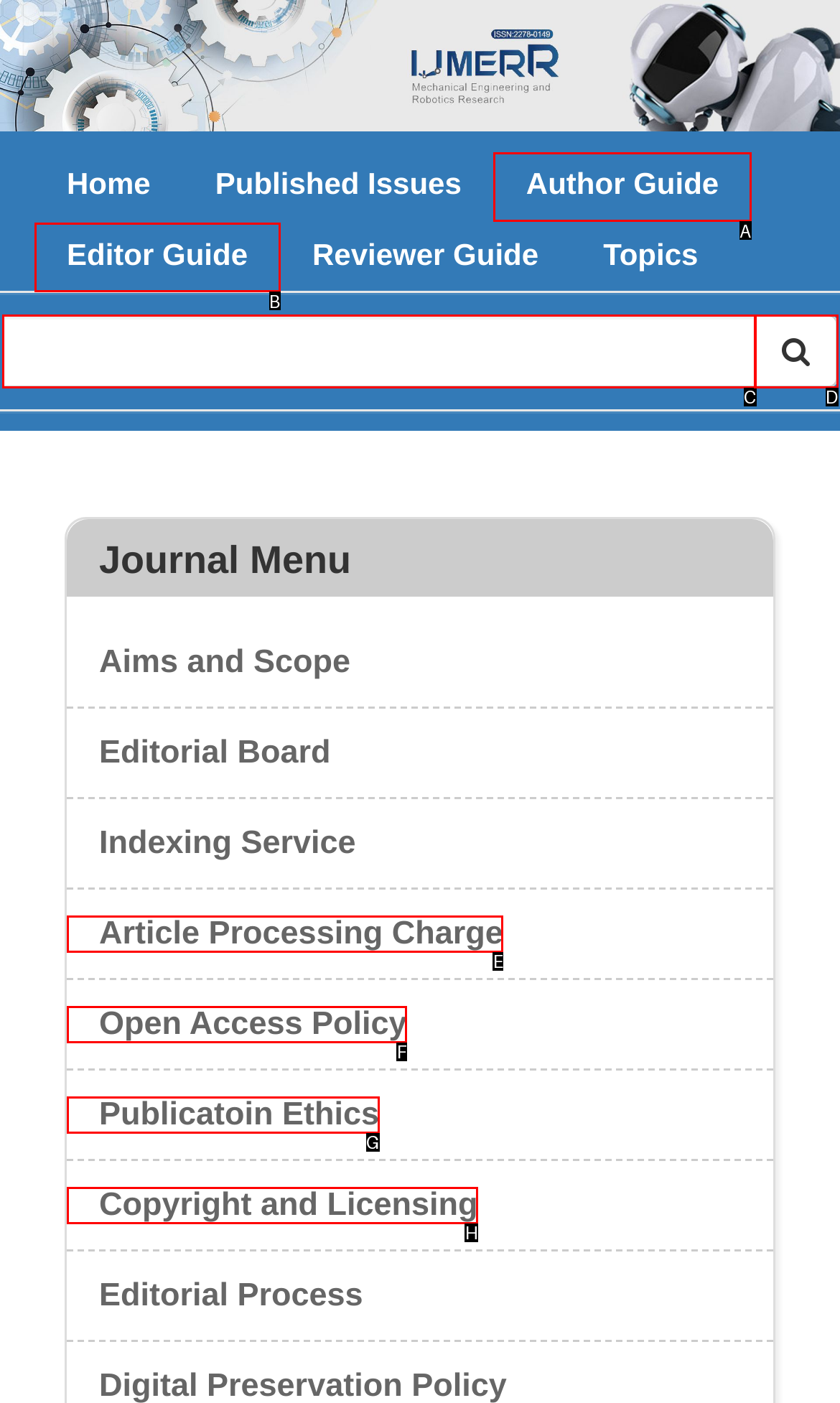Determine which option fits the following description: Article Processing Charge
Answer with the corresponding option's letter directly.

E